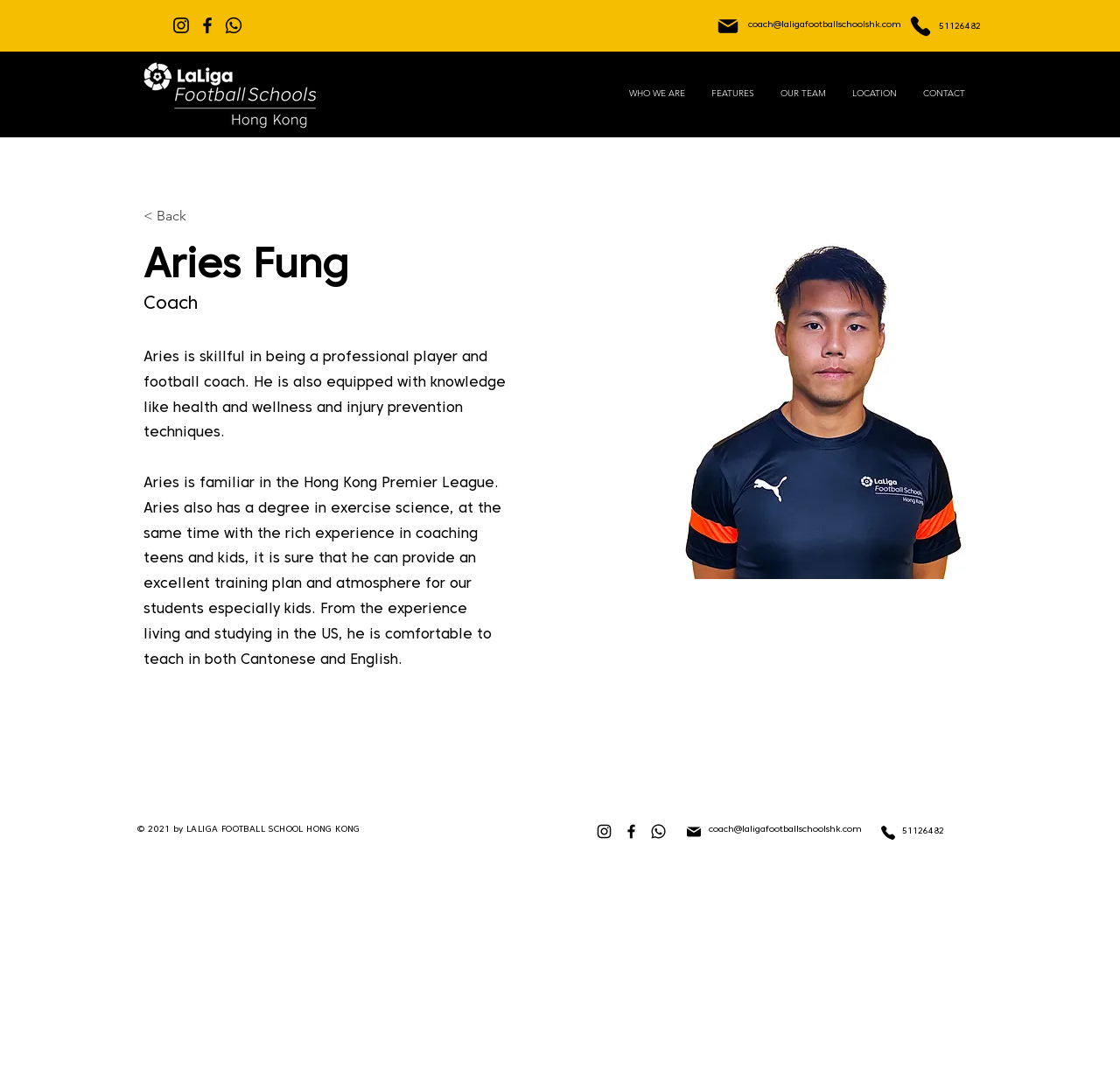Answer the following query concisely with a single word or phrase:
What is the coach's name?

Aries Fung